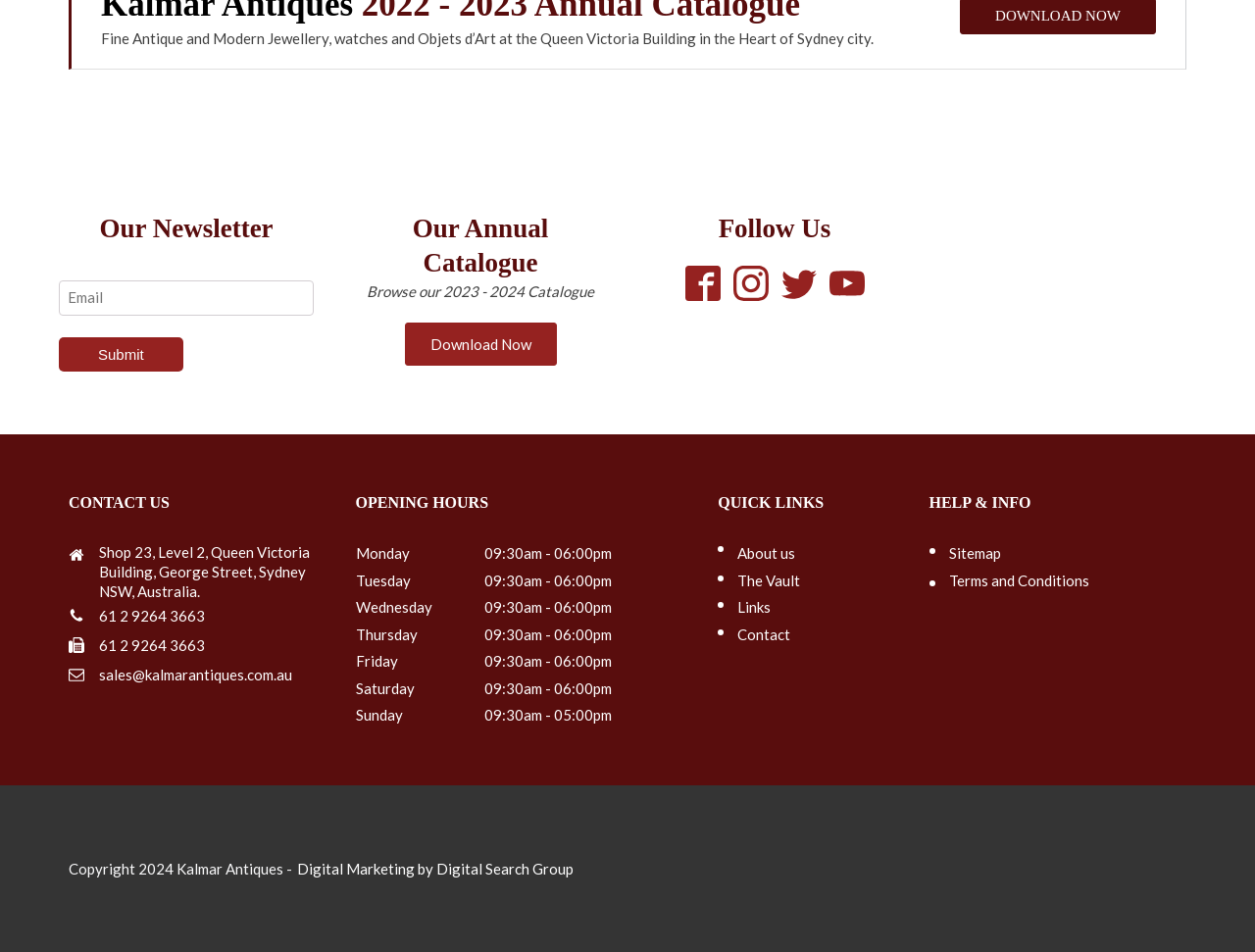Provide the bounding box coordinates for the area that should be clicked to complete the instruction: "Submit newsletter".

[0.047, 0.354, 0.146, 0.39]